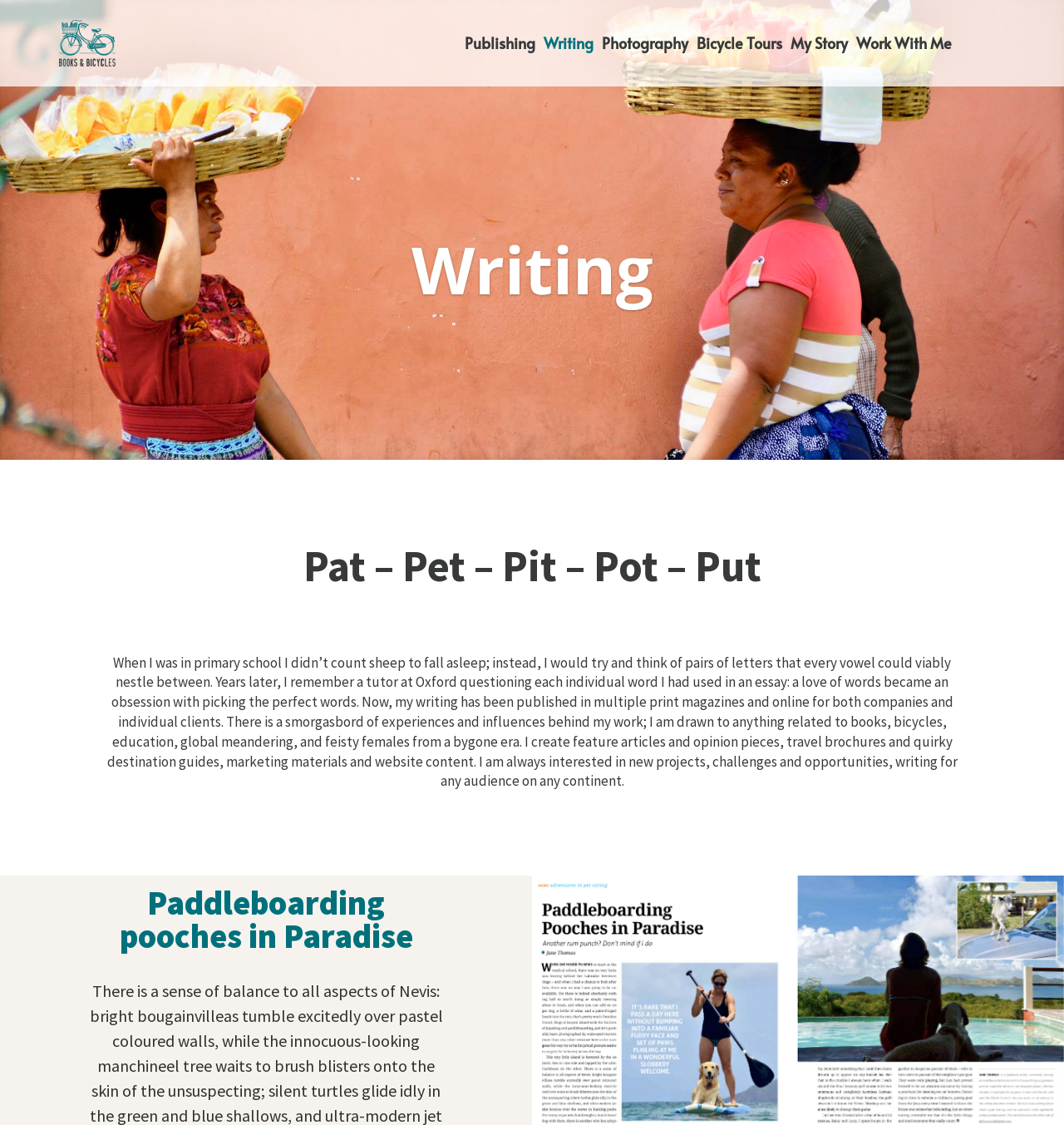What is the bounding box coordinate of the 'Writing' heading?
Craft a detailed and extensive response to the question.

The 'Writing' heading has a bounding box coordinate of [0.13, 0.21, 0.87, 0.276], which indicates its position on the webpage.